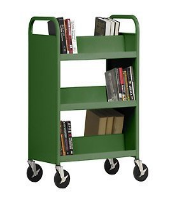Provide an in-depth description of the image.

The image showcases a sturdy green book cart designed for efficient storage and transport of books. This particular model features three shelves, each filled with various books, highlighting its practical use in libraries, classrooms, or personal spaces. The cart's clean, modern design is complemented by ergonomic handles, making it easy to maneuver even when fully loaded. Additionally, the cart is equipped with durable wheels that provide smooth mobility across different surfaces, making it an ideal solution for organizing books and other materials in any setting. This versatile piece of equipment exemplifies quality craftsmanship and thoughtful design, facilitating both function and style in book management.